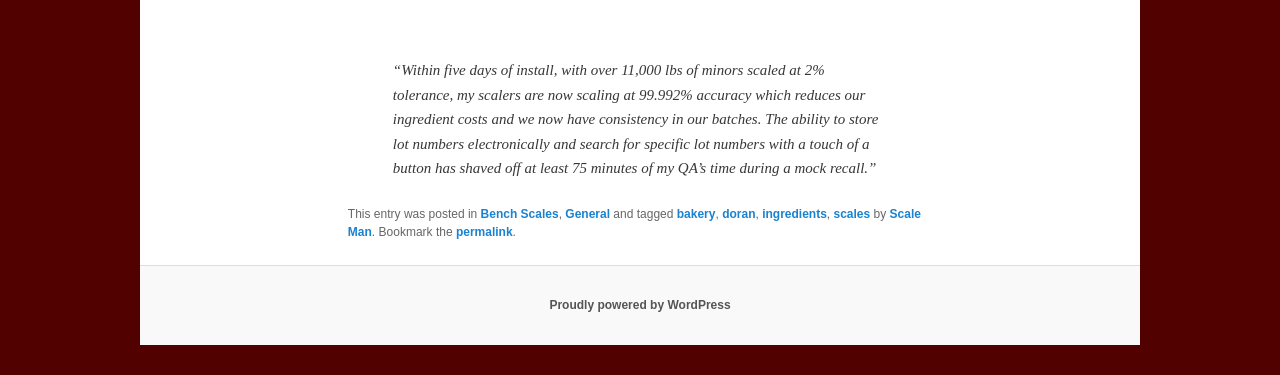Please mark the bounding box coordinates of the area that should be clicked to carry out the instruction: "Explore the bakery tag".

[0.529, 0.551, 0.559, 0.588]